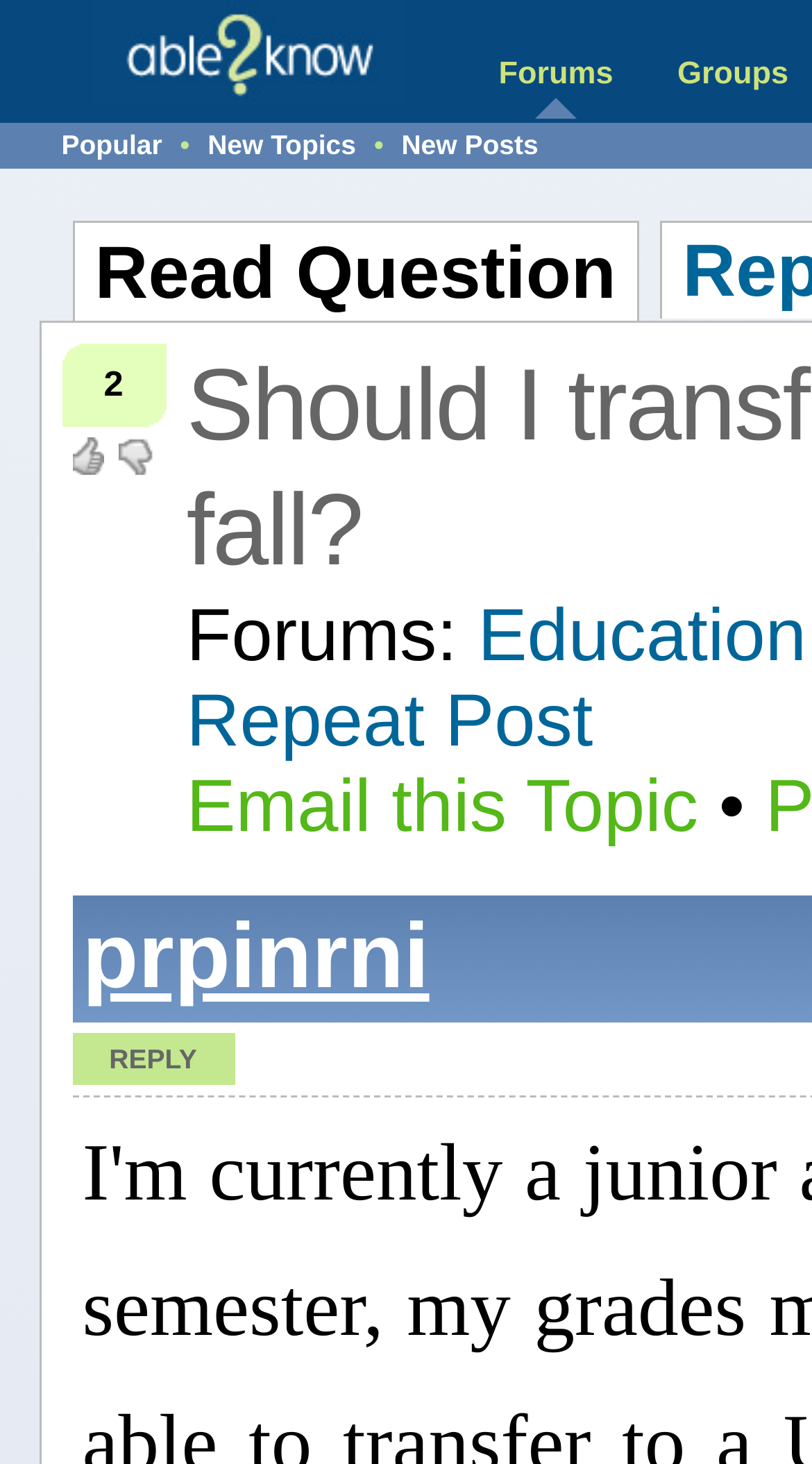Create a detailed summary of the webpage's content and design.

This webpage appears to be a forum discussion page. At the top, there is an image with the text "Ask an expert on the able2know forums". Below the image, there are several links, including "Forums", "Groups", and "Popular", which are aligned horizontally and take up most of the width of the page. 

To the right of these links, there is a smaller link "New Topics" followed by another link "New Posts". Below these links, there is a static text "Read Question" that spans most of the width of the page. 

On the left side of the page, there is a static text "2" which is likely a counter or a rating. Below it, there is a static text "Forums:" followed by a link "Education" which is likely a category or a tag. 

Further down, there is a link "Repeat Post" and another link "Email this Topic". To the right of these links, there is a static text "•" which is likely a separator or a bullet point. 

On the bottom left of the page, there is a link "prpinrni" which is likely a username or a profile link. Next to it, there is a static text "•" again, which is likely a separator or a bullet point. 

Finally, at the bottom of the page, there is a generic element "Reply" with a static text "REPLY" inside it, which is likely a call-to-action button to respond to the discussion.